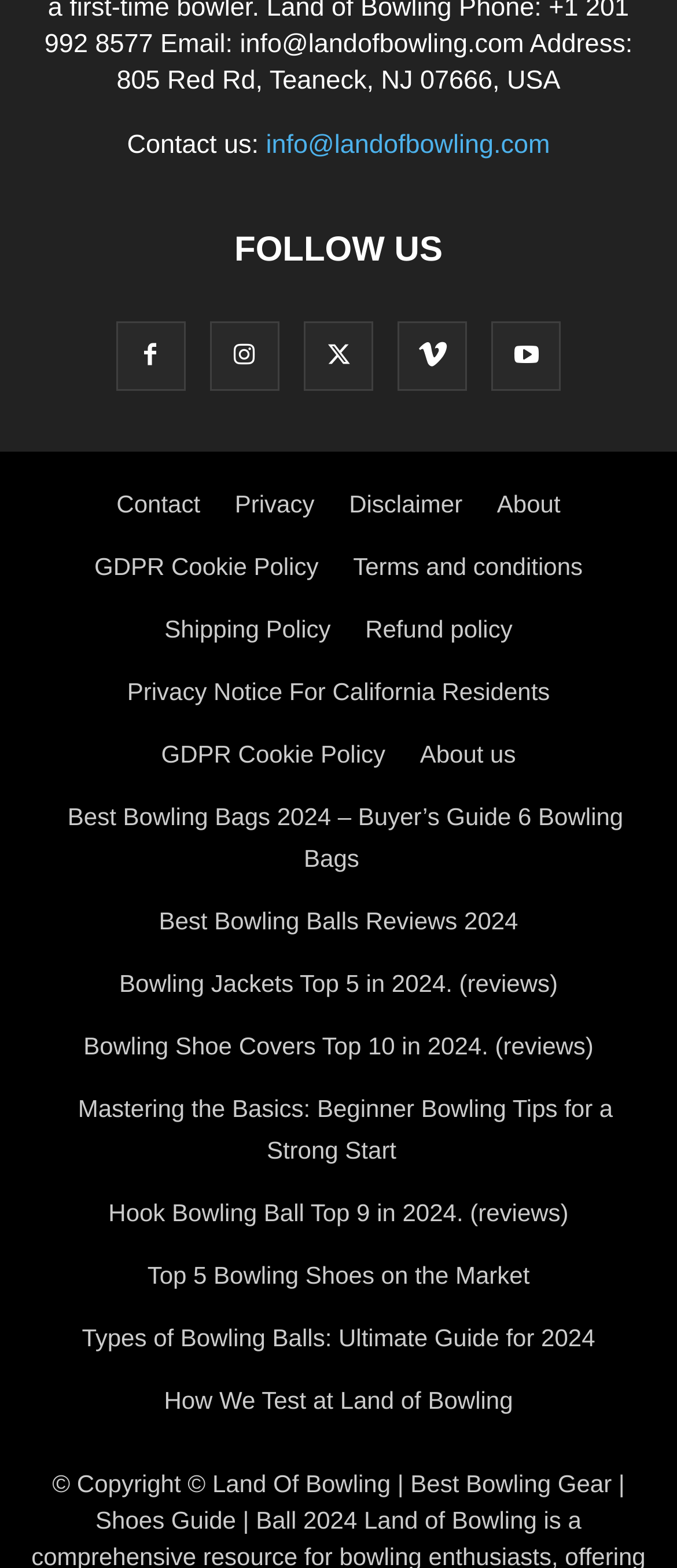Using the details from the image, please elaborate on the following question: What is the email address to contact?

The email address to contact can be found in the top section of the webpage, where it is written as 'info@landofbowling.com' in static text, and also as a link with the same text.